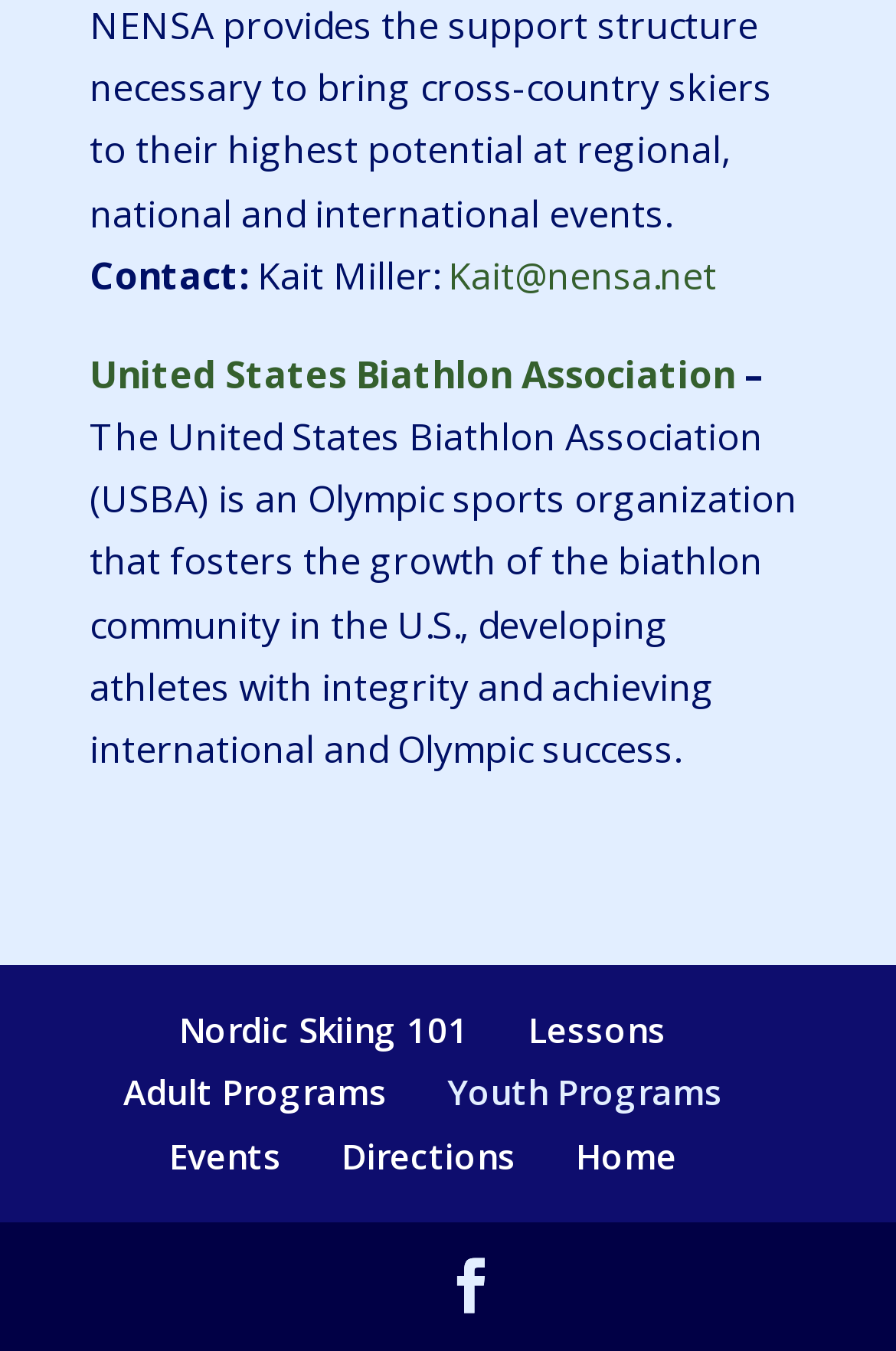Consider the image and give a detailed and elaborate answer to the question: 
How many main links are there on the webpage?

There are 9 main links on the webpage, which are 'Nordic Skiing 101', 'Lessons', 'Adult Programs', 'Youth Programs', 'Events', 'Directions', 'Home', and an icon link.